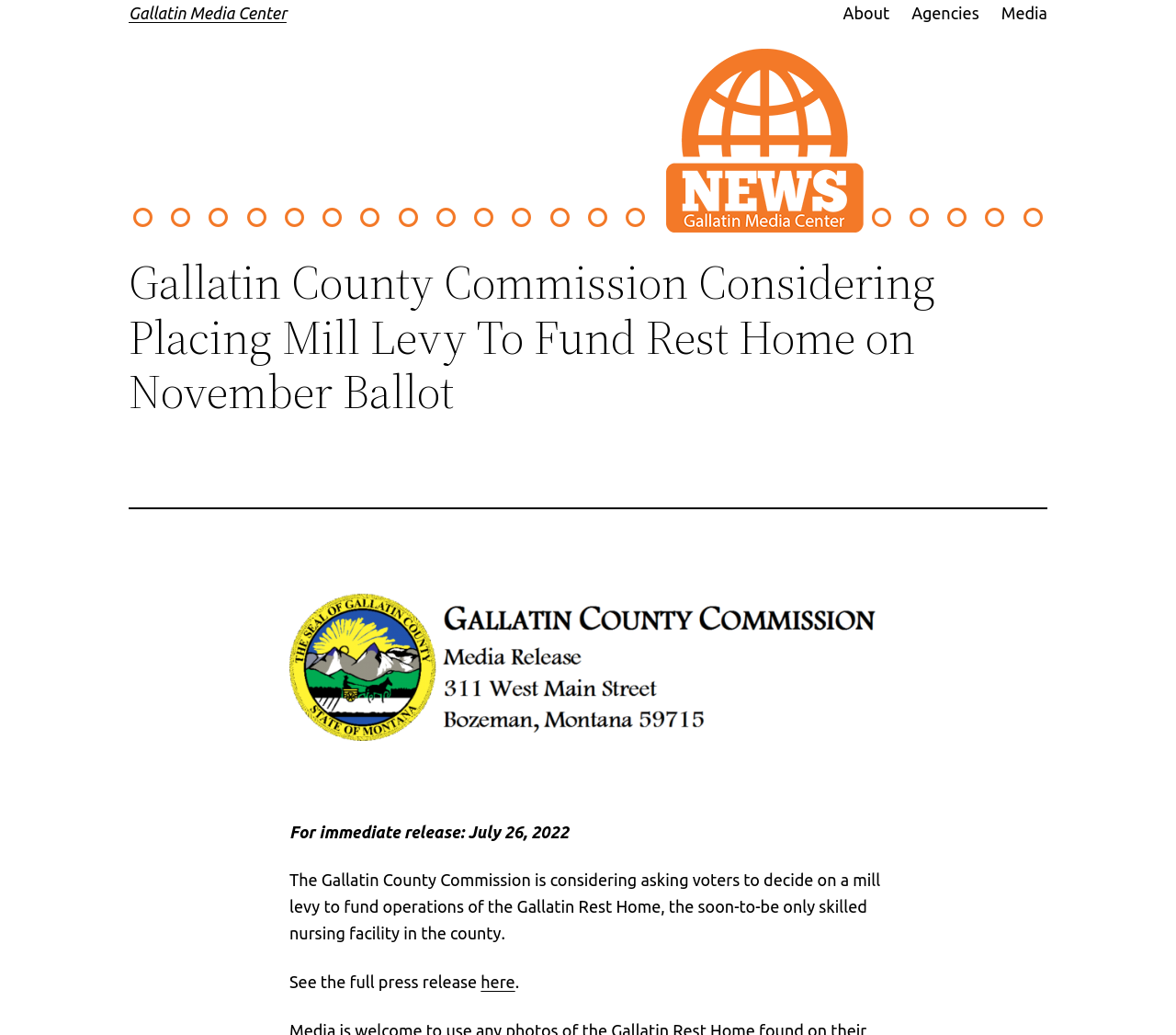Determine the main heading of the webpage and generate its text.

Gallatin Media Center